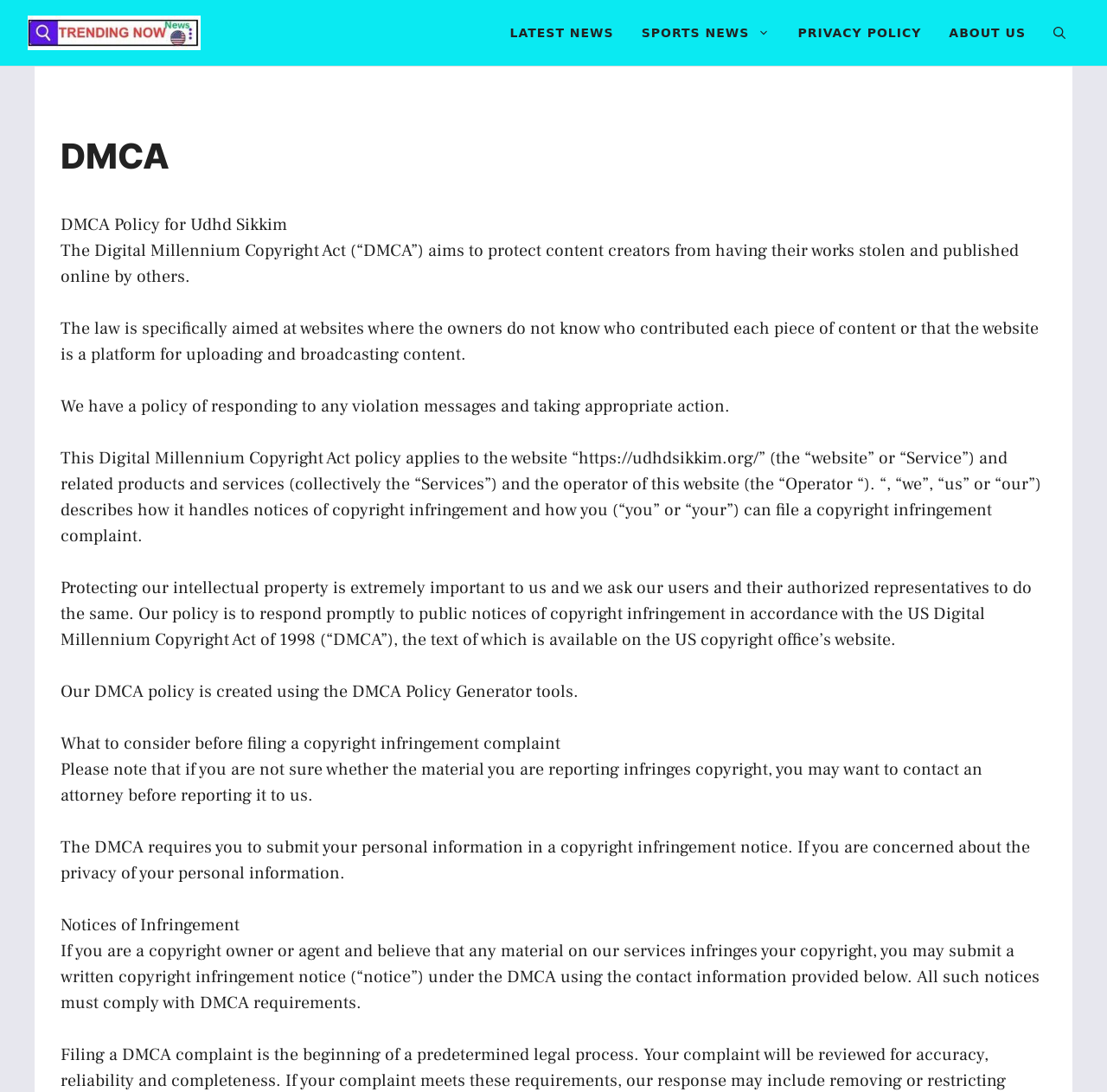Give the bounding box coordinates for the element described as: "alt="udhdsikkim.org"".

[0.025, 0.019, 0.181, 0.039]